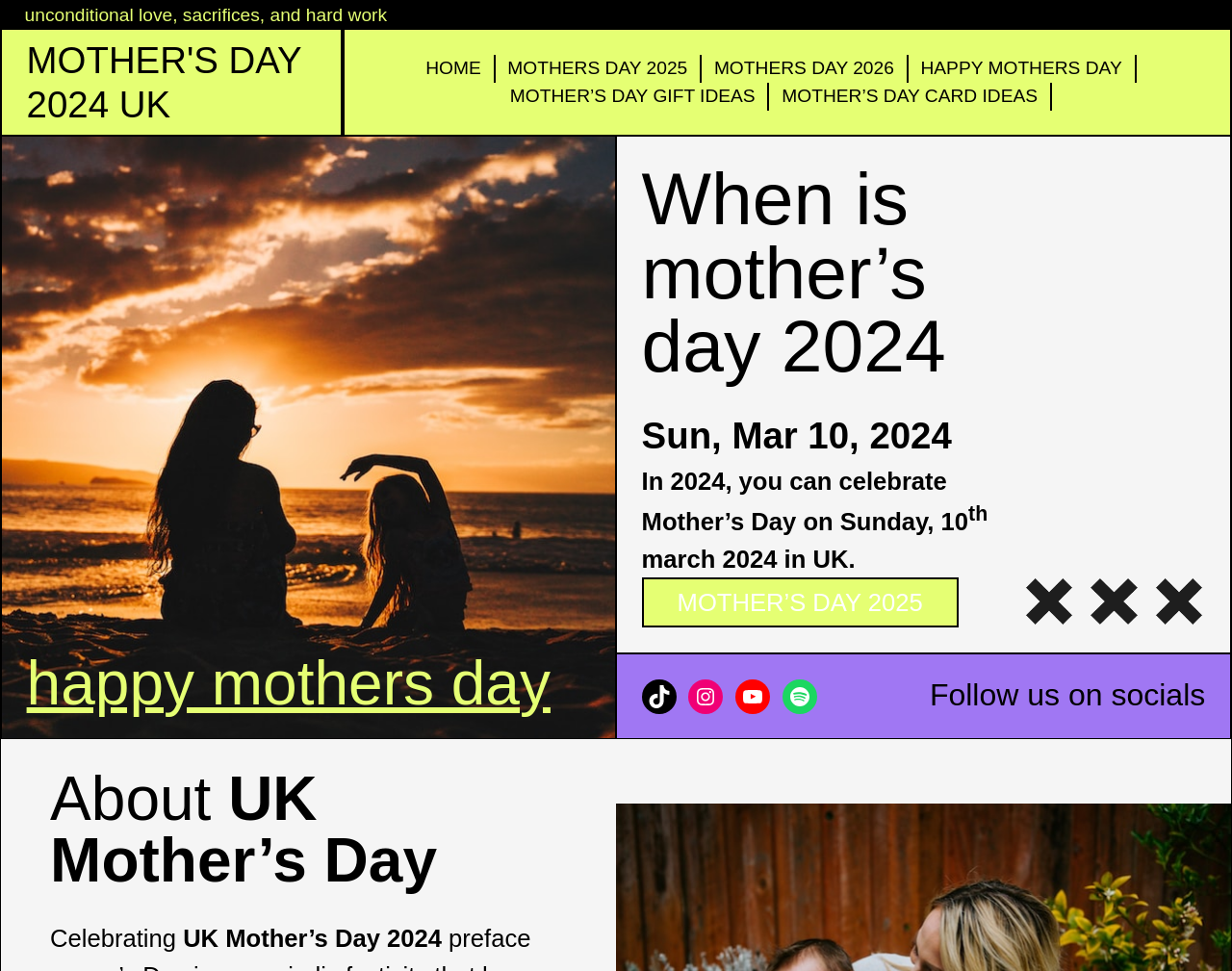Identify the bounding box for the described UI element: "mother’s day gift ideas".

[0.414, 0.085, 0.613, 0.114]